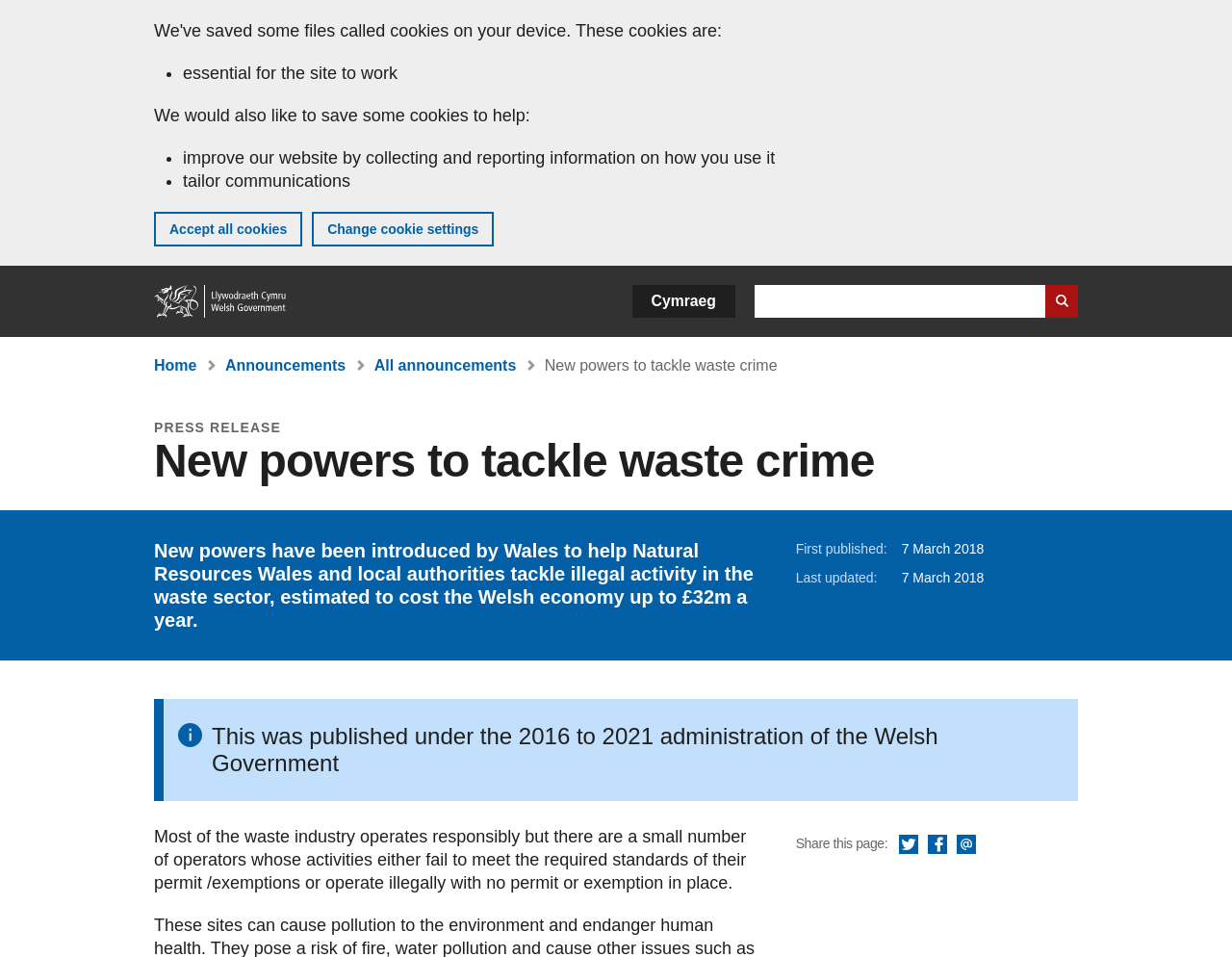Provide a brief response to the question below using one word or phrase:
What is the main issue with some waste industry operators?

They operate illegally or fail to meet permit standards